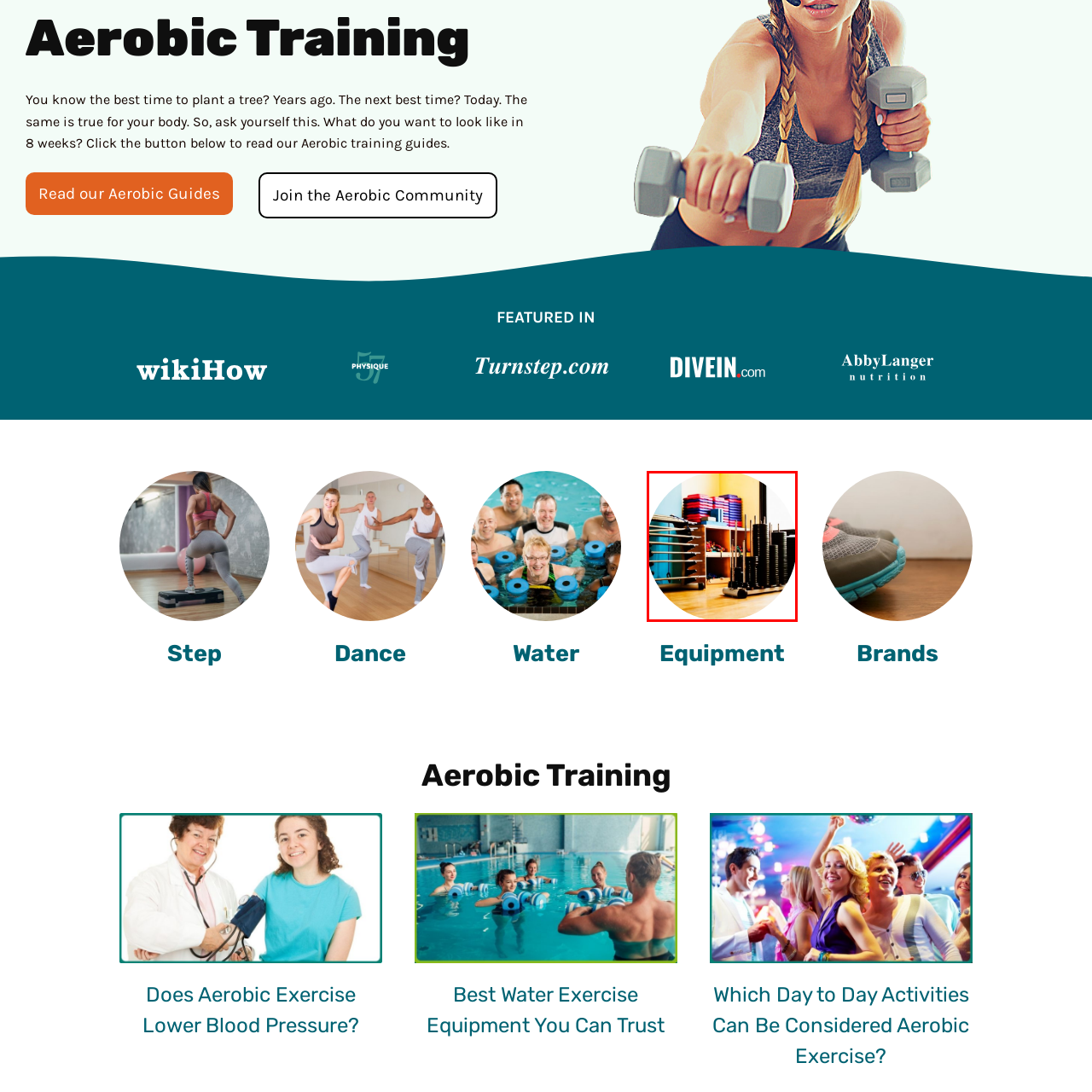Observe the image within the red bounding box carefully and provide an extensive answer to the following question using the visual cues: What is the atmosphere of the room?

The caption describes the backdrop as a cheerful, brightly painted wall that enhances the lively atmosphere of the room, creating an engaging and motivating environment for fitness enthusiasts.